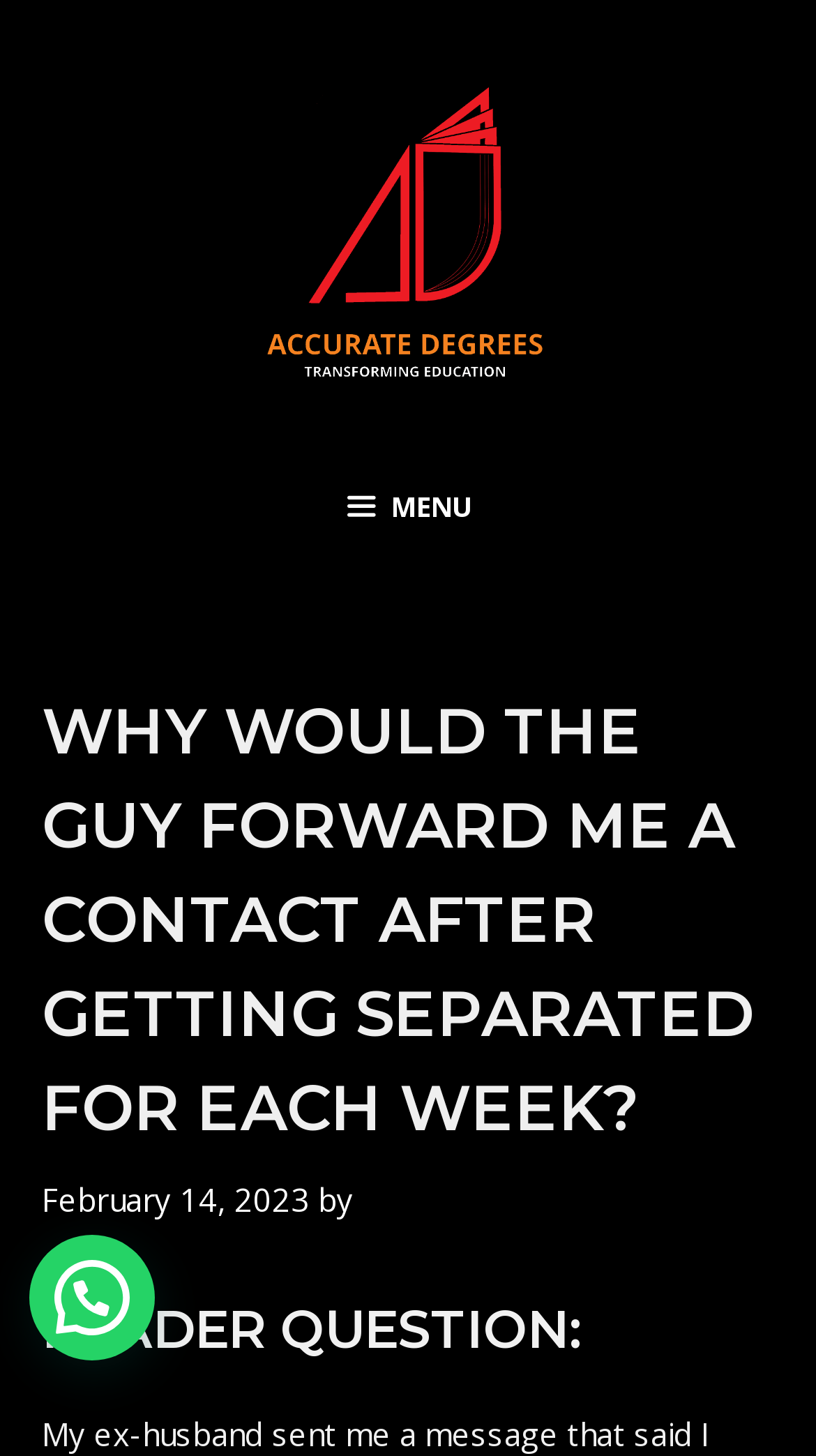What is the text above the 'READER QUESTION:' heading?
Answer the question with a detailed and thorough explanation.

The text above the 'READER QUESTION:' heading is a question or a statement that is being asked or discussed, and it is about a situation where a guy forwards a contact to someone every week after getting separated.